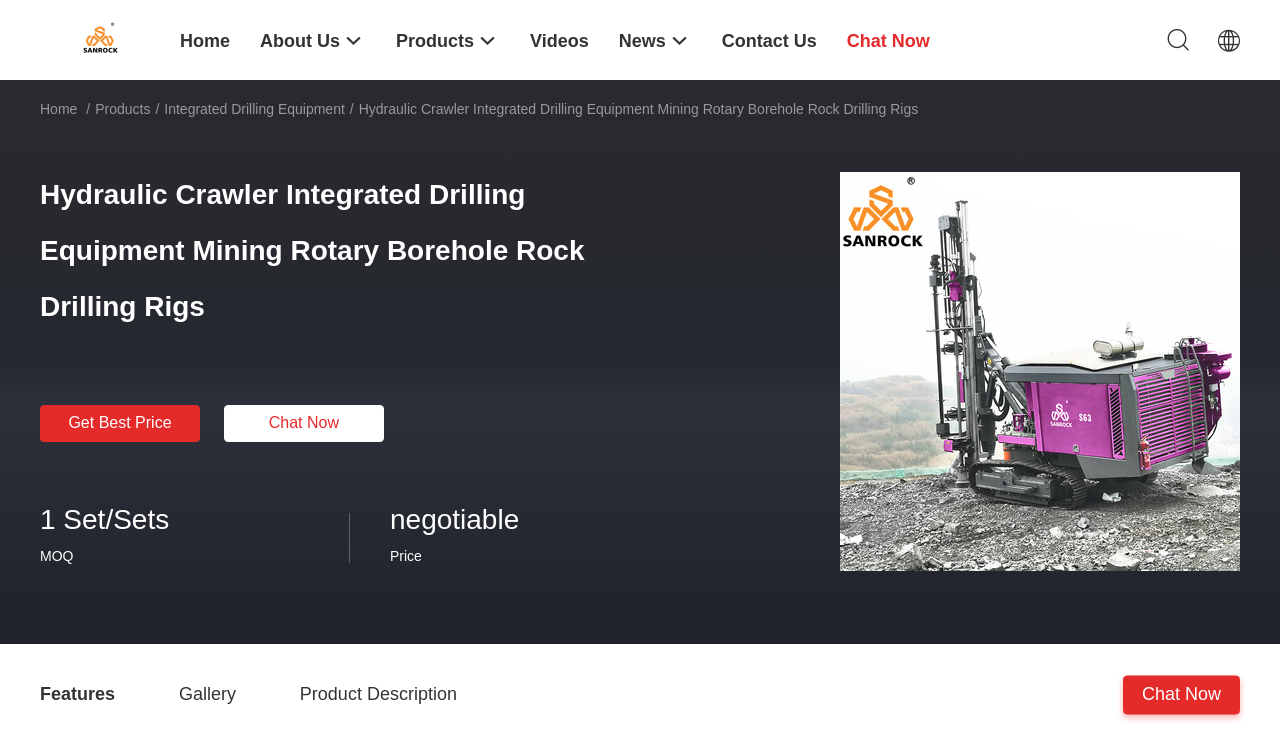Locate the UI element described by News and provide its bounding box coordinates. Use the format (top-left x, top-left y, bottom-right x, bottom-right y) with all values as floating point numbers between 0 and 1.

[0.483, 0.0, 0.54, 0.109]